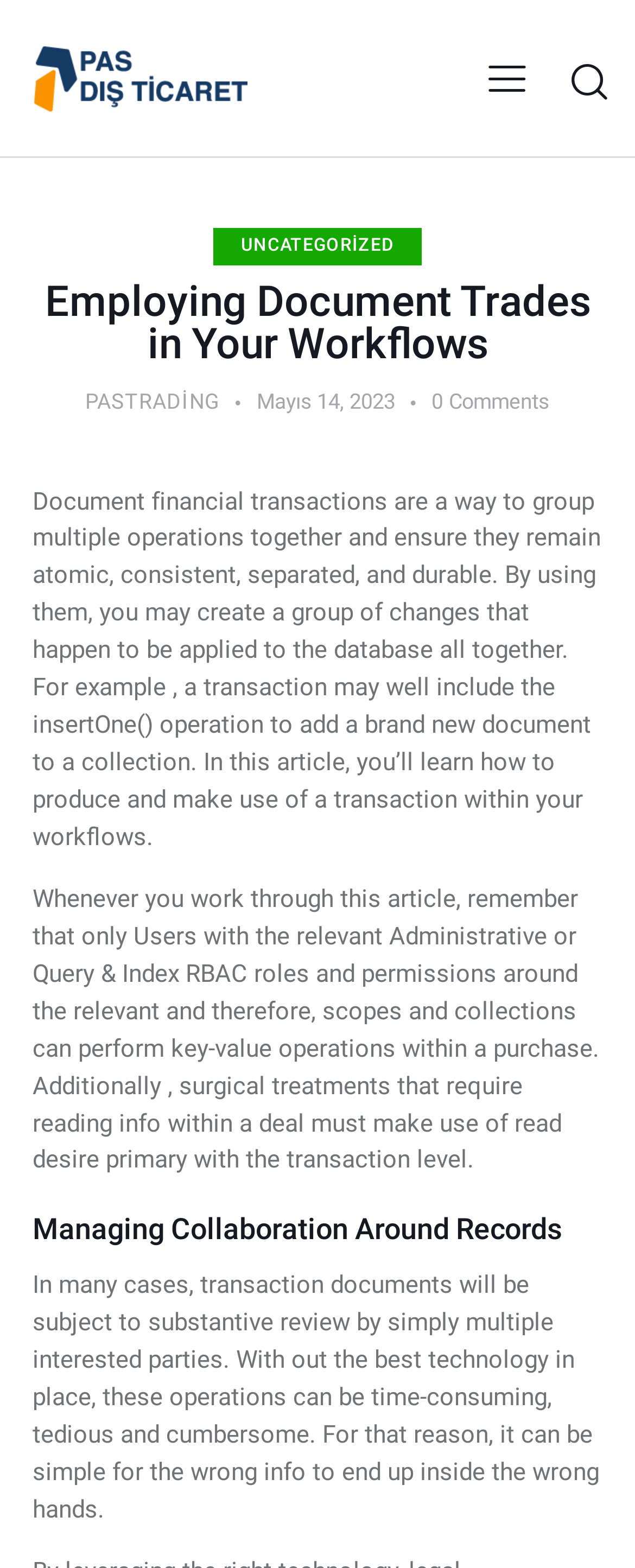Please answer the following question as detailed as possible based on the image: 
What operation can be included in a transaction?

The webpage provides an example of a transaction that may include the insertOne() operation to add a new document to a collection. This suggests that insertOne is one of the operations that can be included in a transaction.